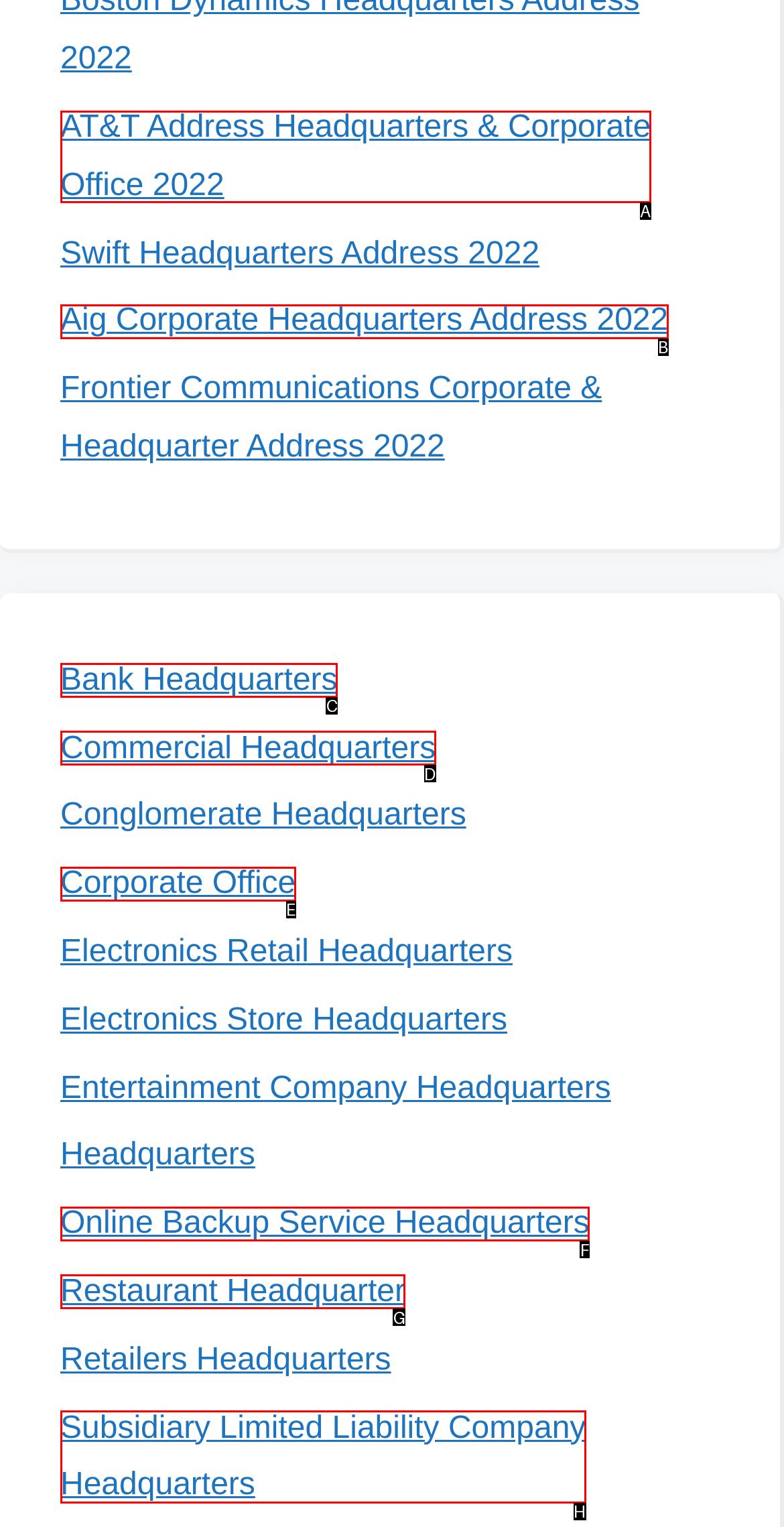Indicate which red-bounded element should be clicked to perform the task: Learn more about Single Double Elastic Pp Mob Cap Answer with the letter of the correct option.

None